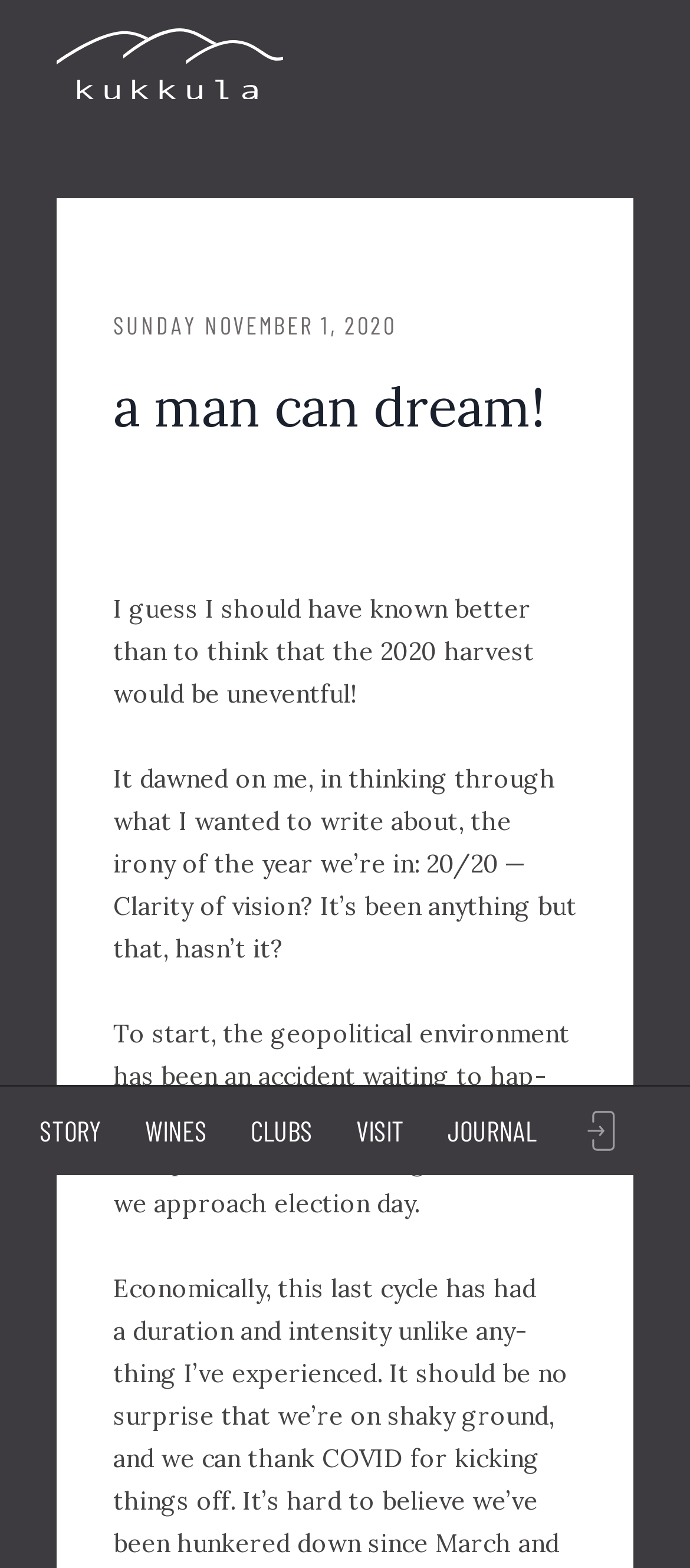Based on the image, provide a detailed response to the question:
What is the date mentioned in the article?

I found the answer by looking at the StaticText element with the text 'SUNDAY NOVEMBER 1, 2020' which is located near the top of the webpage, indicating that it is the date of the article or blog post.